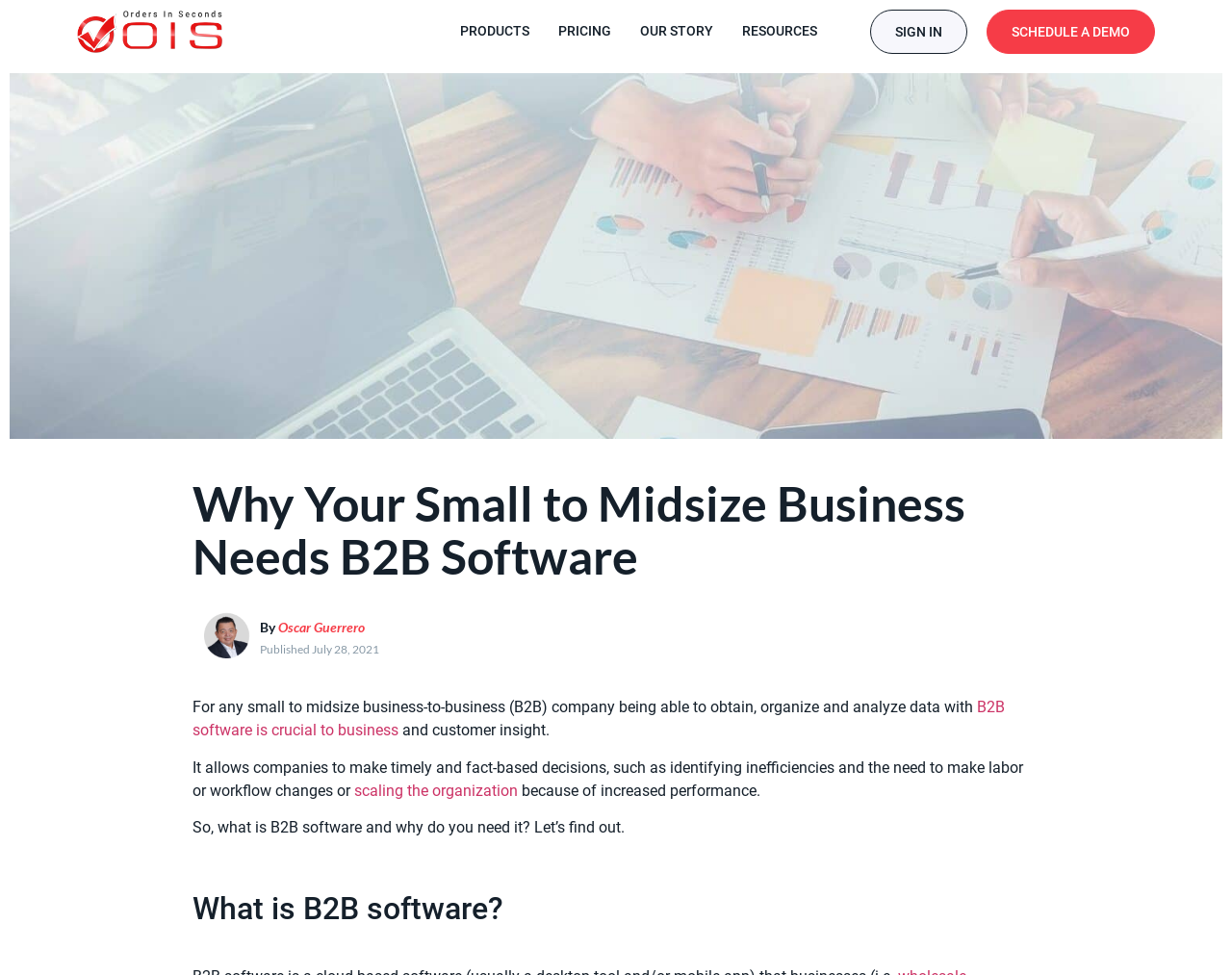Please locate the bounding box coordinates of the region I need to click to follow this instruction: "Schedule a demo".

[0.801, 0.01, 0.938, 0.055]